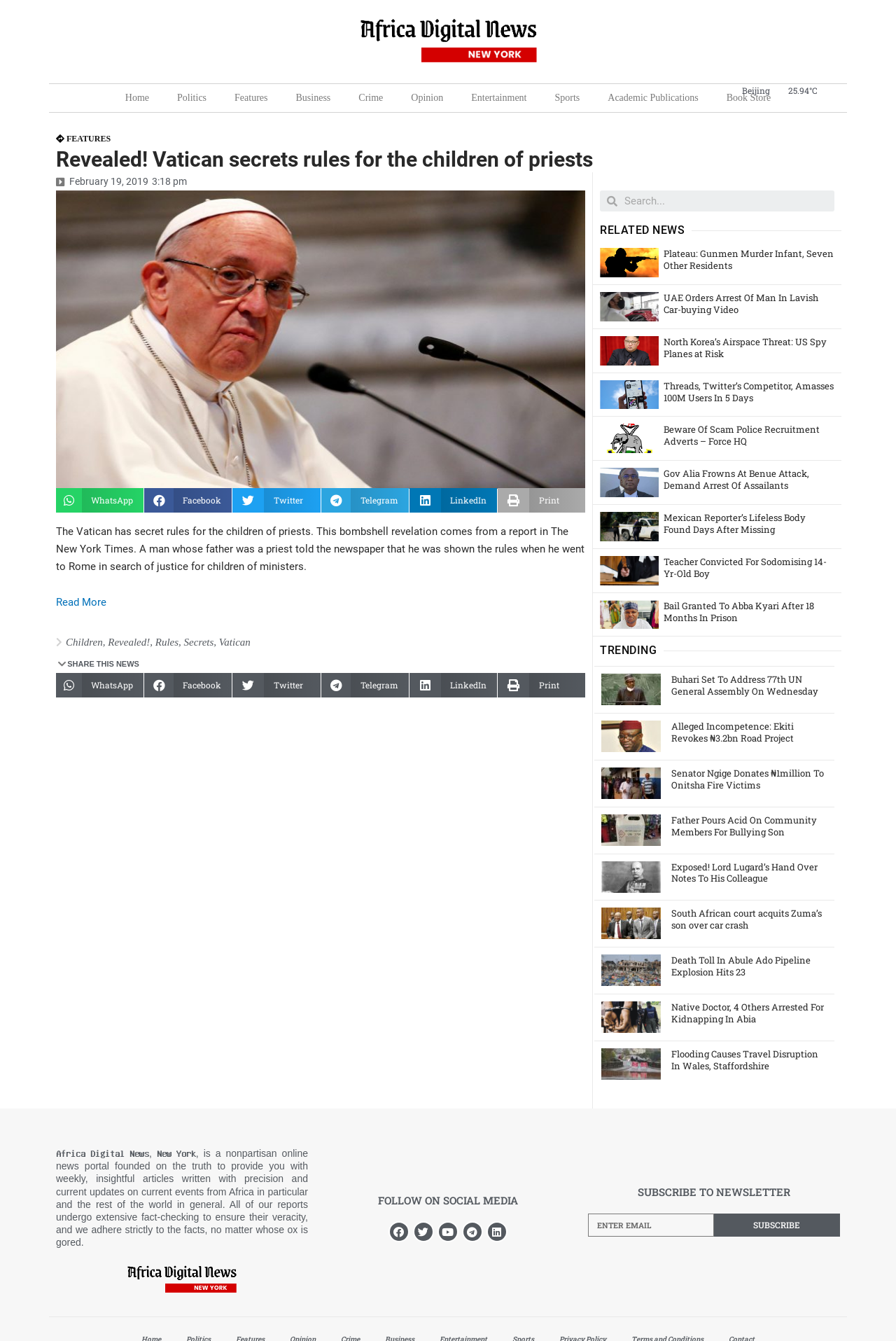Provide the bounding box coordinates of the HTML element described by the text: "WhatsApp". The coordinates should be in the format [left, top, right, bottom] with values between 0 and 1.

[0.062, 0.363, 0.16, 0.381]